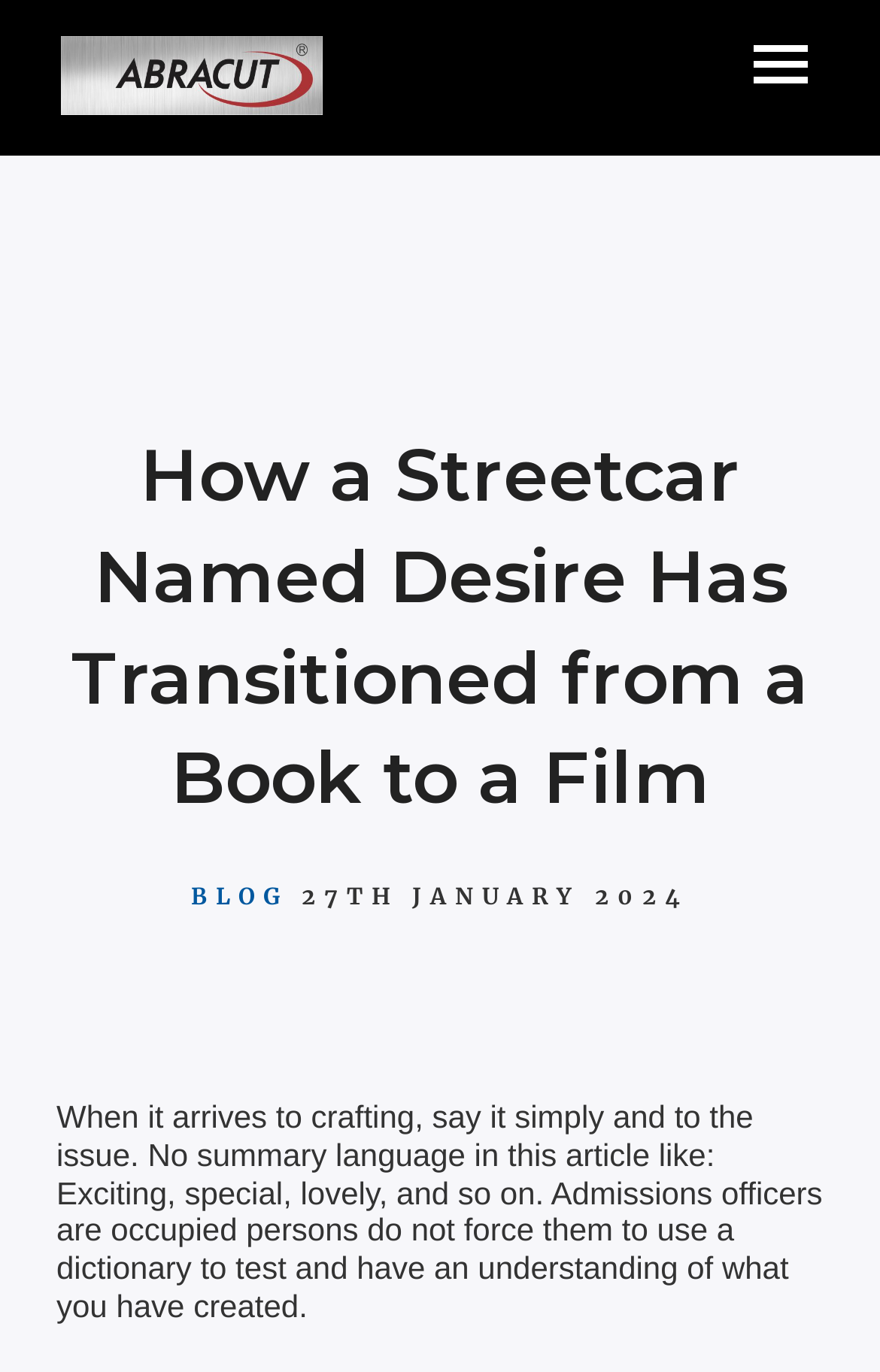What is the primary heading on this webpage?

How a Streetcar Named Desire Has Transitioned from a Book to a Film